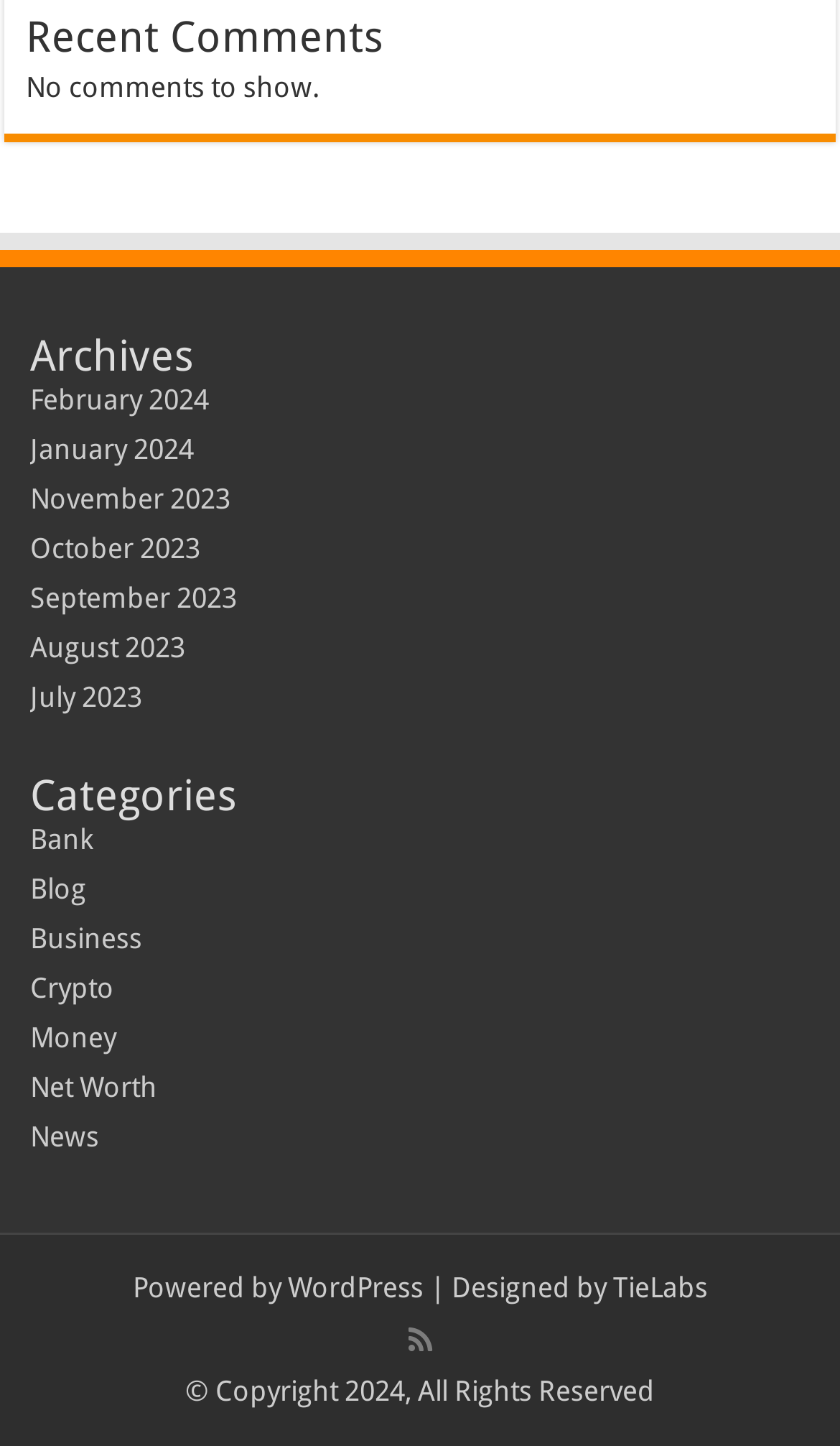Who is the designer of the website?
Please answer the question with a detailed response using the information from the screenshot.

I found a StaticText element with the text 'Designed by' followed by a link element with the text 'TieLabs', which suggests that TieLabs is the designer of the website.